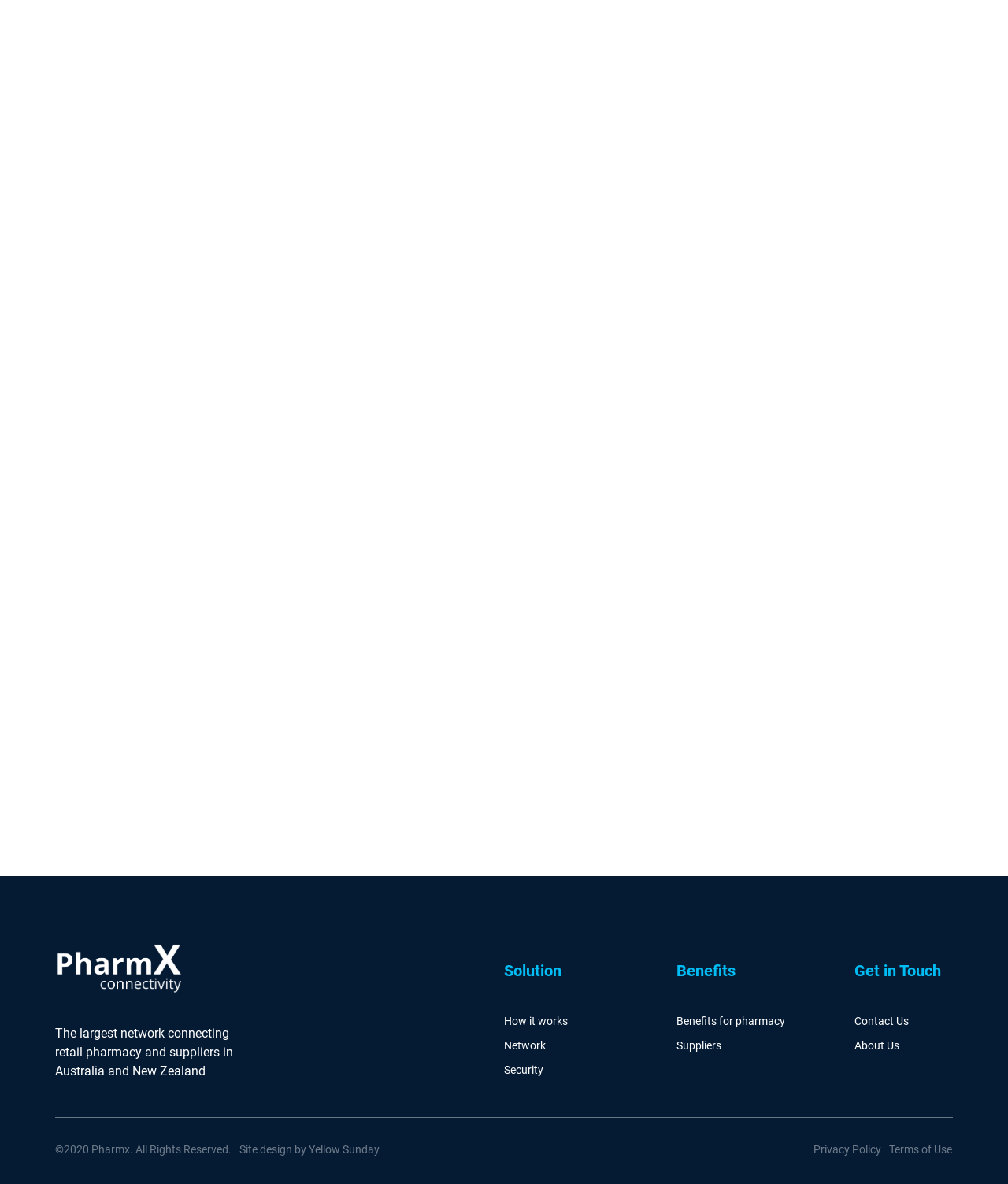Identify the bounding box coordinates of the part that should be clicked to carry out this instruction: "View privacy policy".

[0.807, 0.964, 0.875, 0.978]